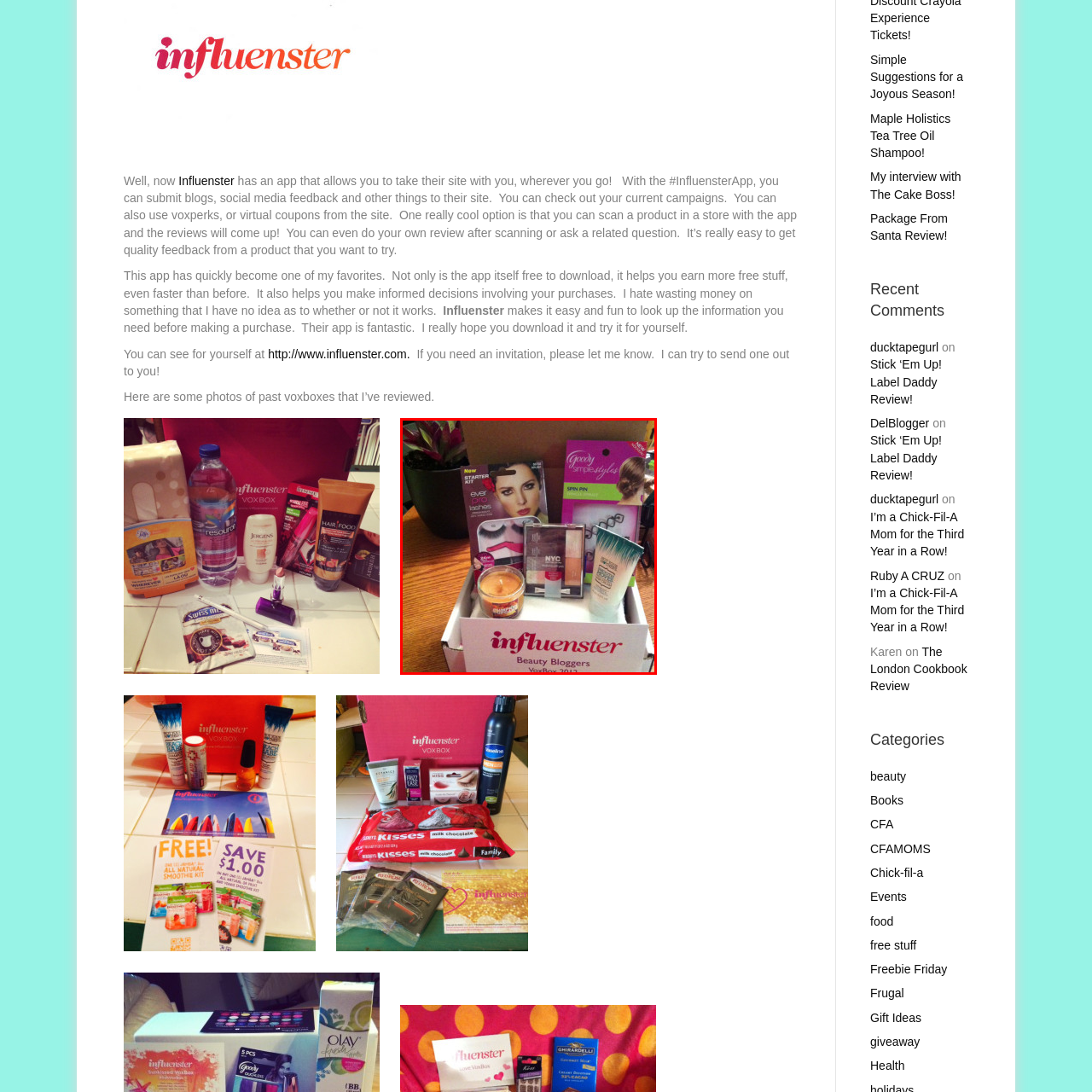What is the purpose of the small candle?
Inspect the part of the image highlighted by the red bounding box and give a detailed answer to the question.

The small, scented candle is included in the collection to enhance the overall ambiance of self-care and pampering, creating an inviting and appealing atmosphere for beauty enthusiasts.